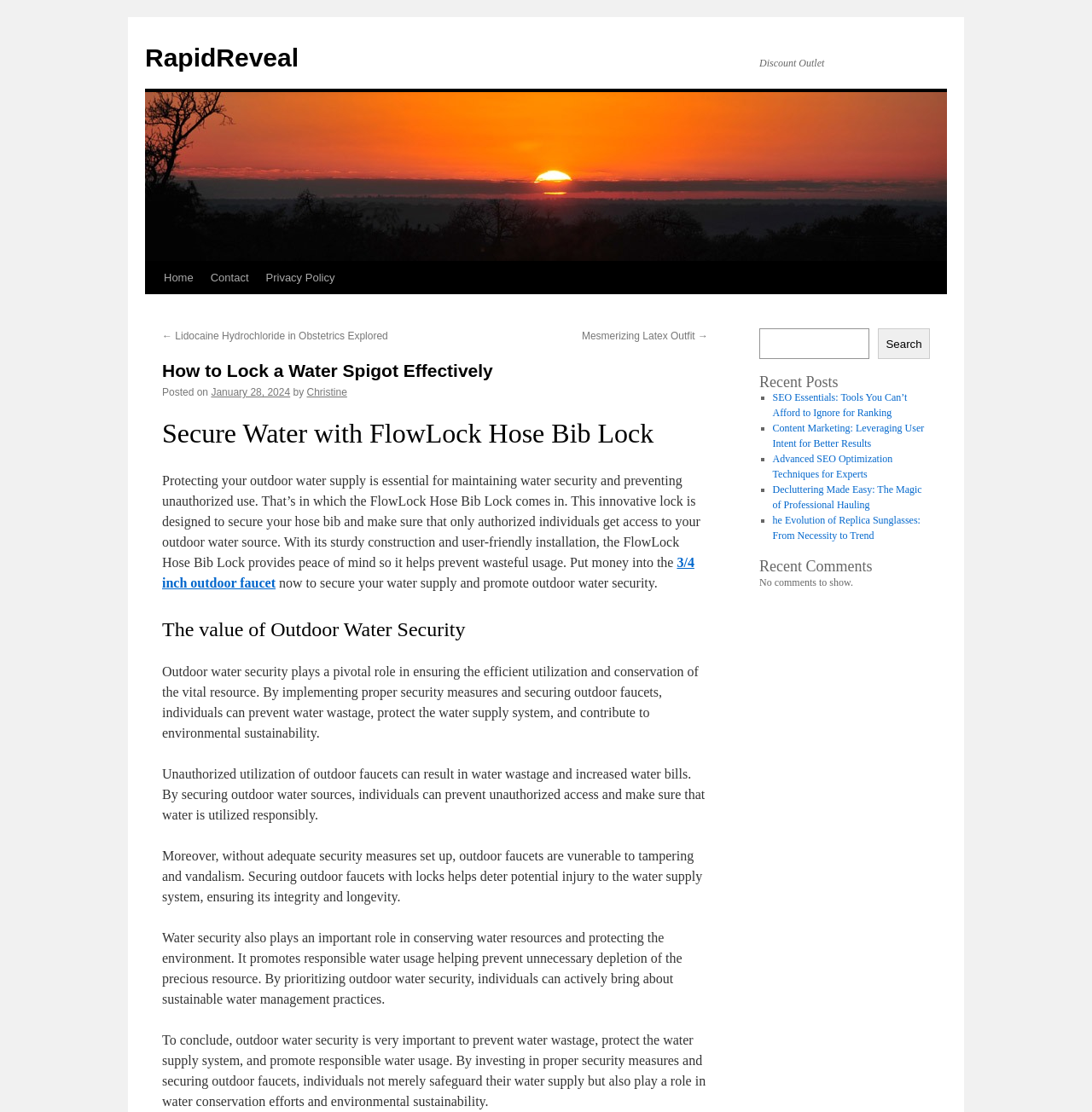What is the name of the lock mentioned in the article?
Please provide a comprehensive and detailed answer to the question.

The article mentions a specific lock designed to secure hose bibs, which is called the FlowLock Hose Bib Lock. This lock is mentioned as a solution to prevent unauthorized access to outdoor water sources.